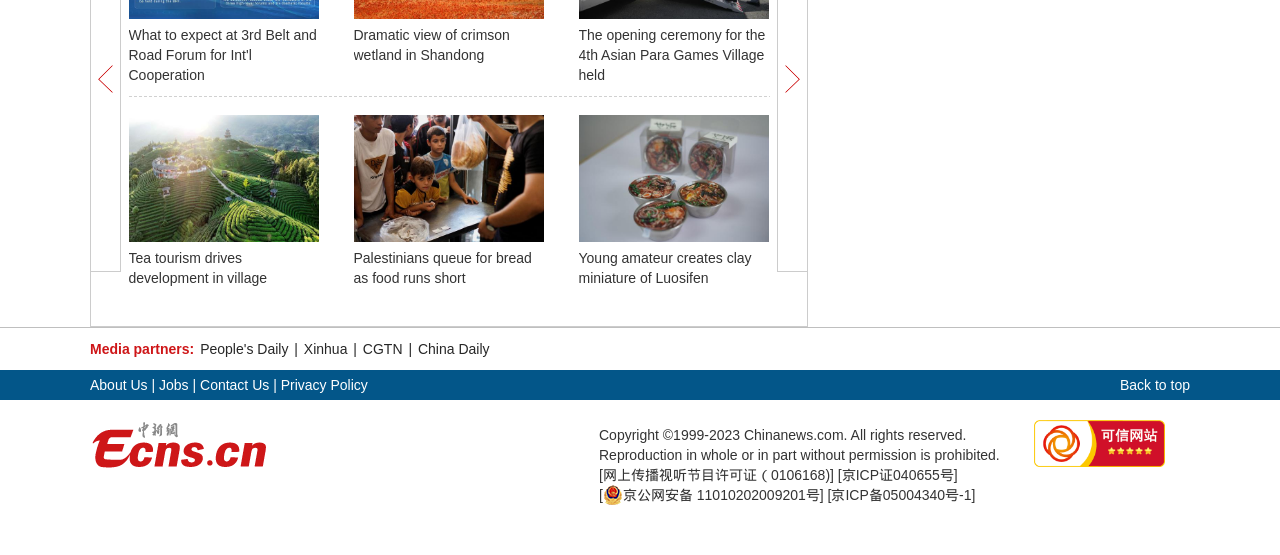Find the bounding box coordinates for the element described here: "Back to top".

[0.875, 0.667, 0.93, 0.721]